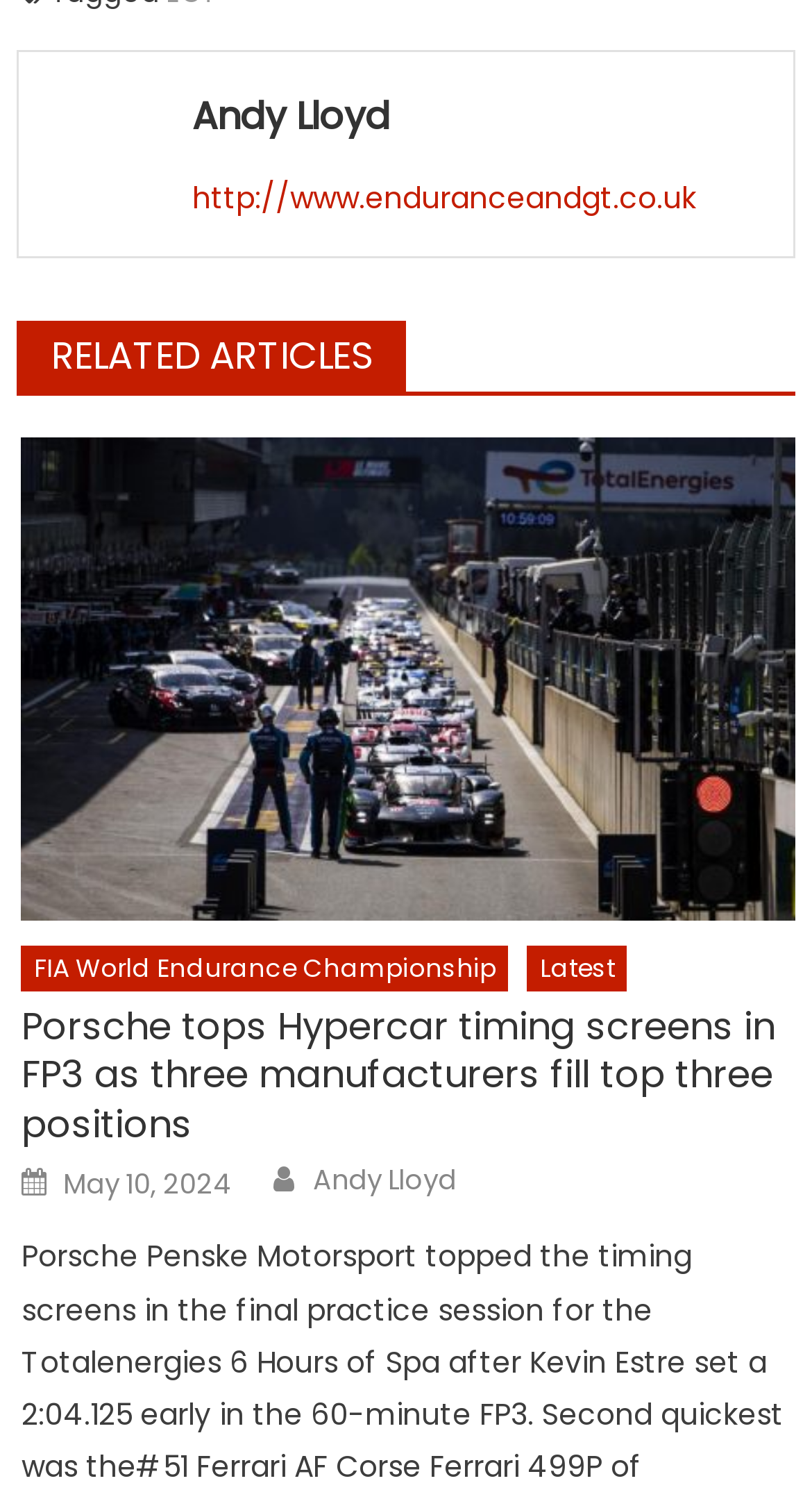Please identify the bounding box coordinates for the region that you need to click to follow this instruction: "View the latest news in FIA World Endurance Championship".

[0.026, 0.631, 0.626, 0.661]